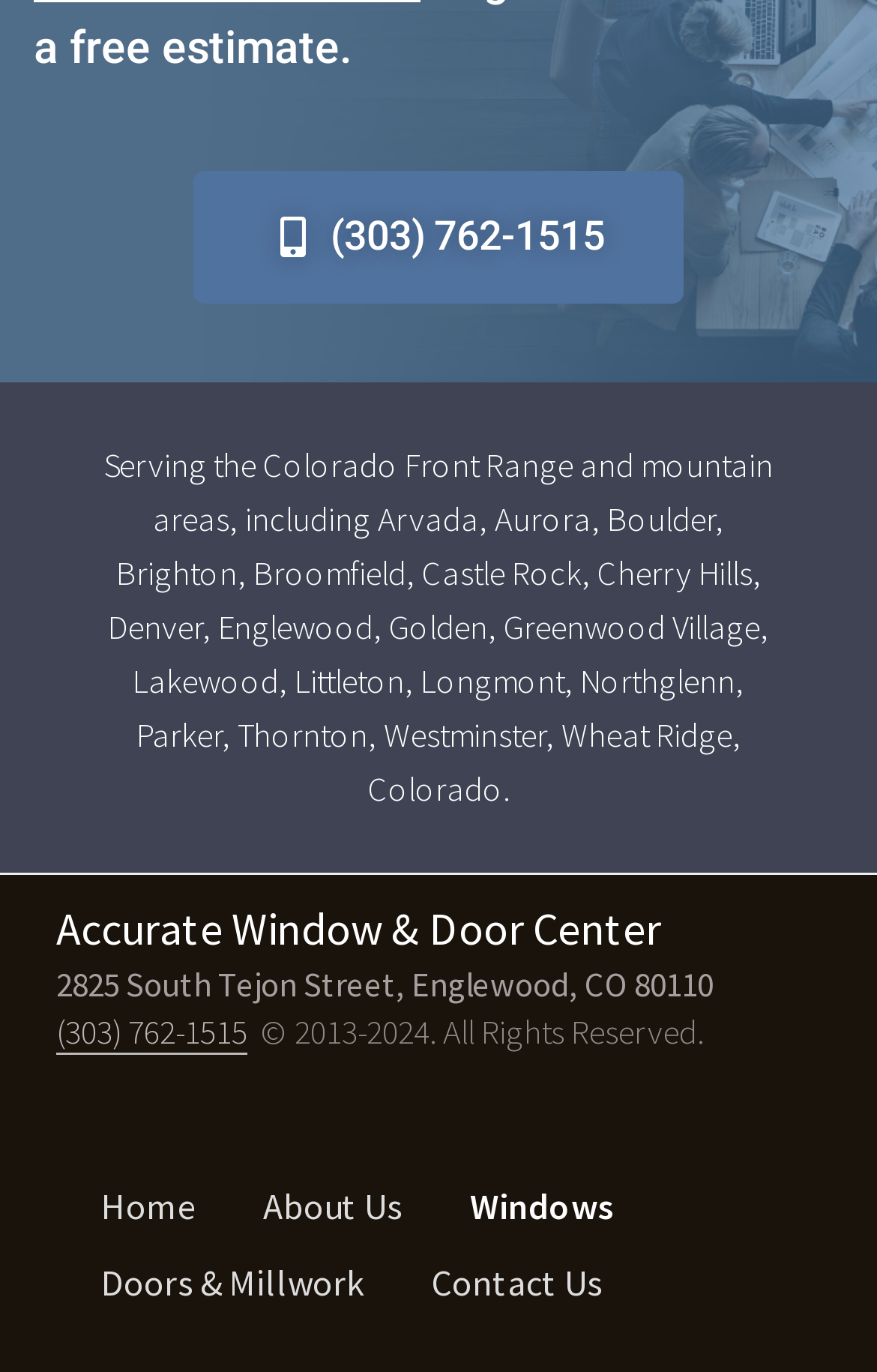Predict the bounding box of the UI element based on this description: "(303) 762-1515".

[0.221, 0.125, 0.779, 0.221]